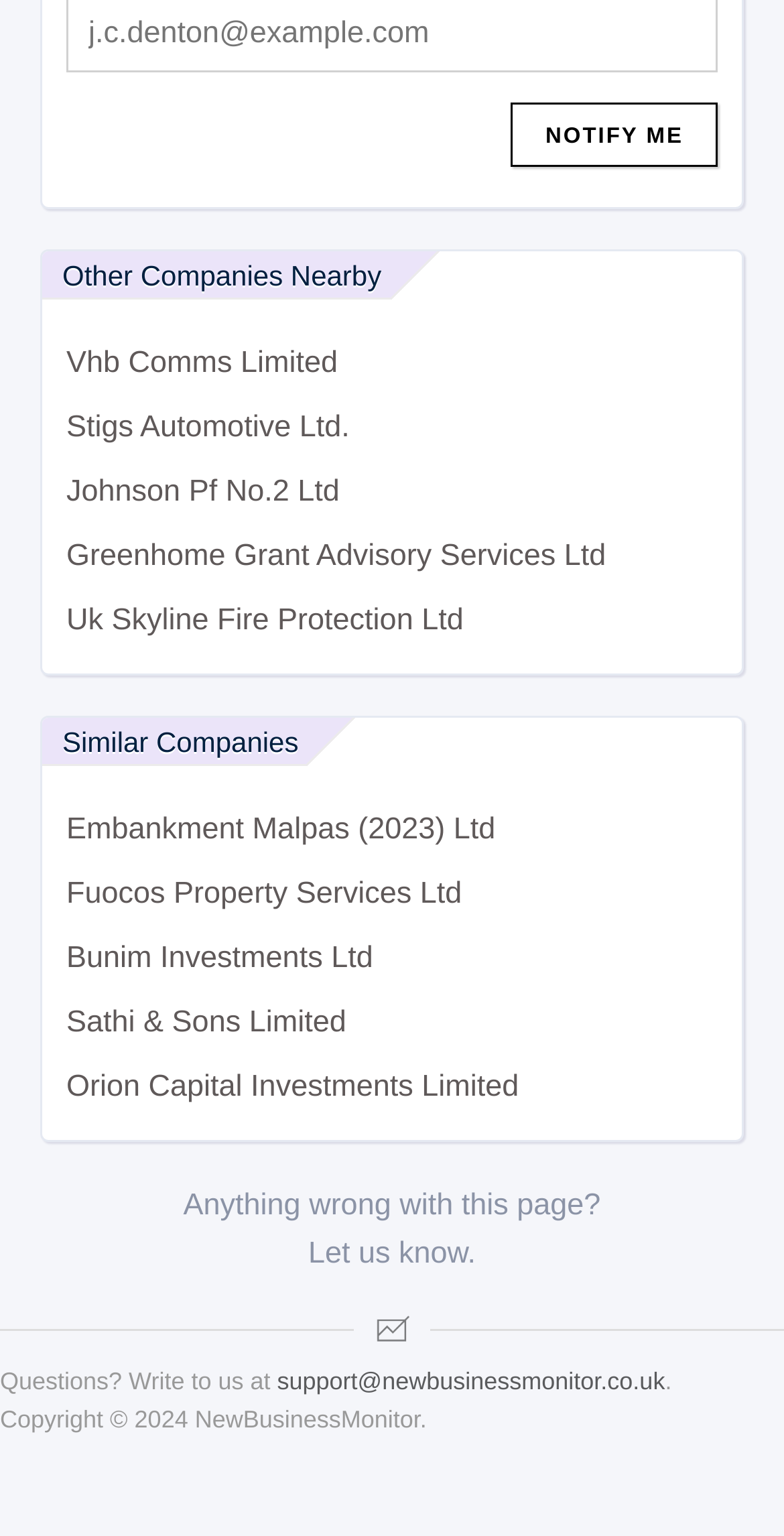Please study the image and answer the question comprehensively:
How many sections are there on this webpage?

I identified three main sections on the webpage: 'Other Companies Nearby', 'Similar Companies', and the footer section with contact information and copyright details.